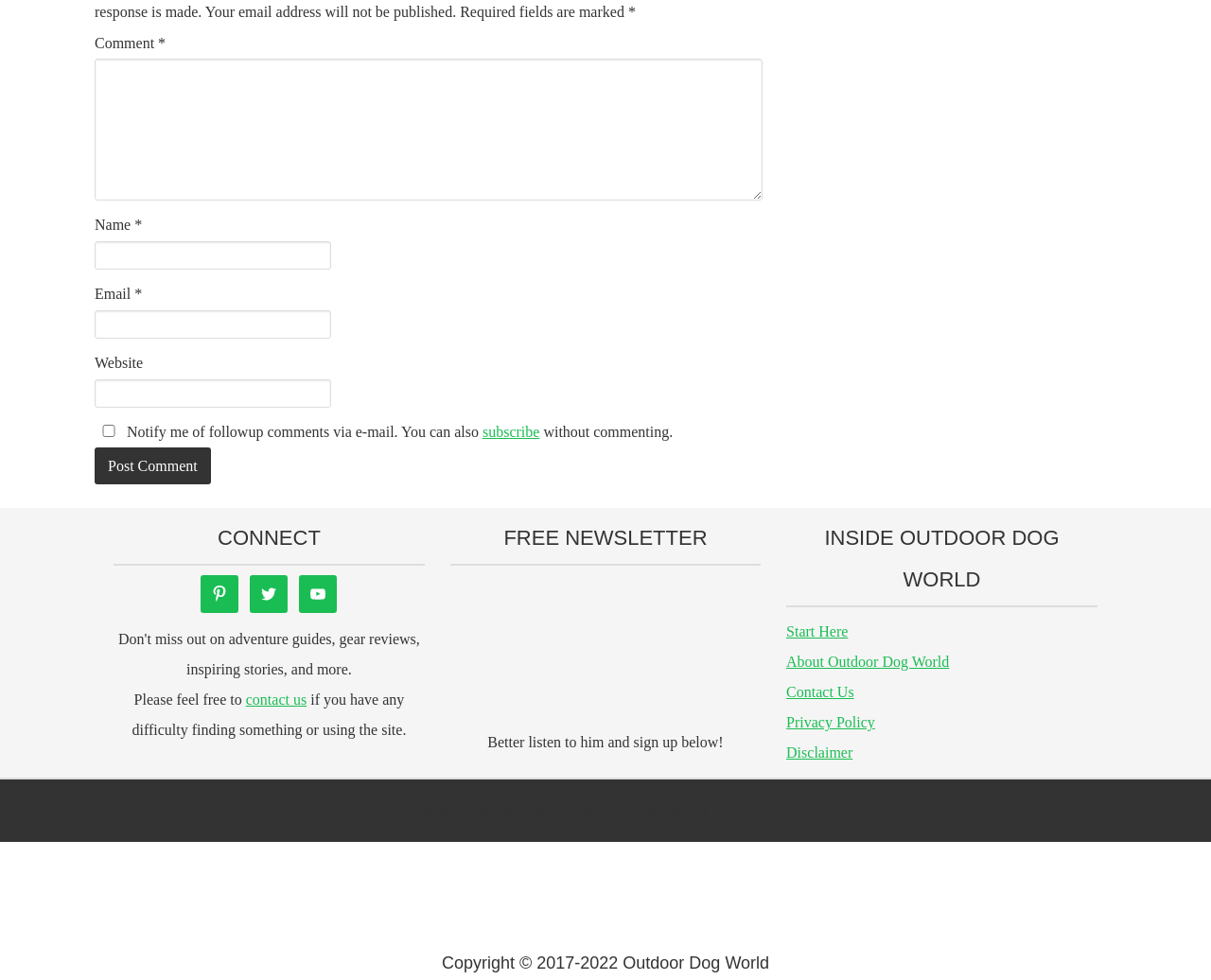Utilize the information from the image to answer the question in detail:
What is the copyright year range of the webpage?

The webpage contains a copyright notice at the bottom, which states 'Copyright © 2017-2022 Outdoor Dog World', indicating that the webpage's content is copyrighted from 2017 to 2022.